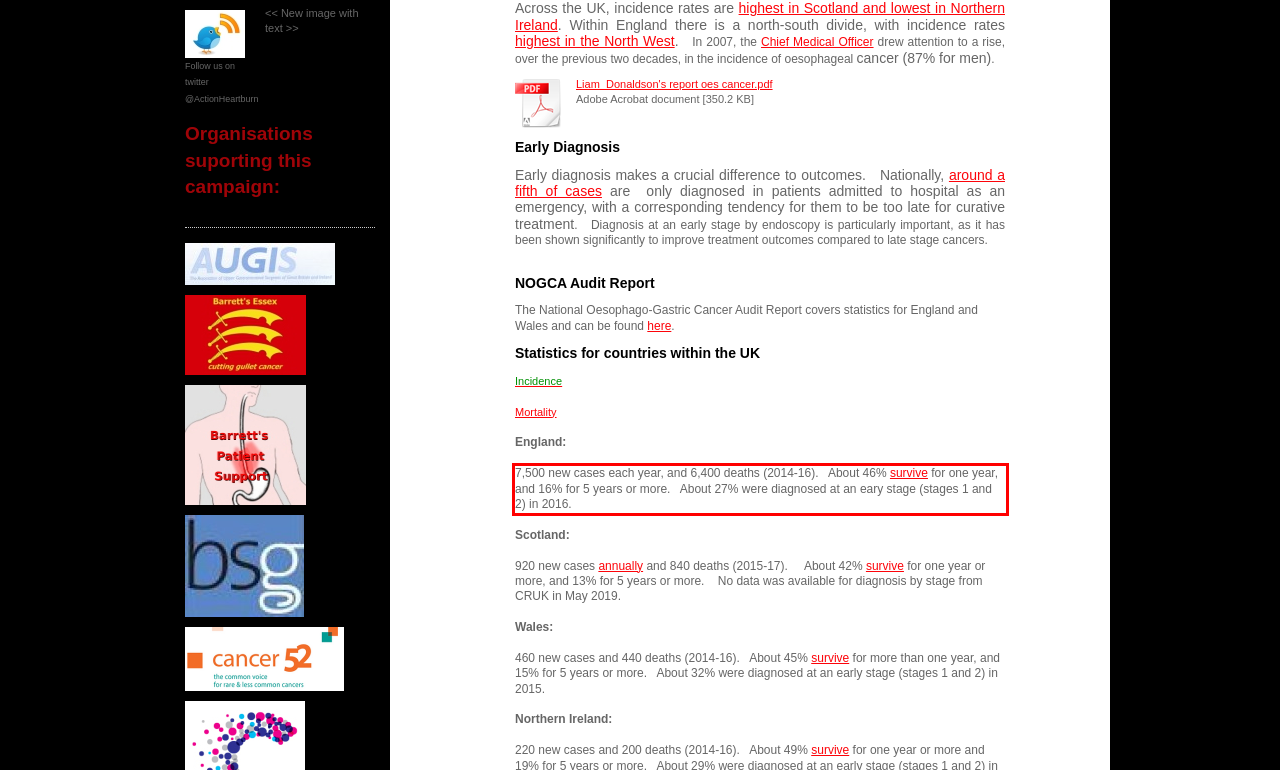Observe the screenshot of the webpage that includes a red rectangle bounding box. Conduct OCR on the content inside this red bounding box and generate the text.

7,500 new cases each year, and 6,400 deaths (2014-16). About 46% survive for one year, and 16% for 5 years or more. About 27% were diagnosed at an eary stage (stages 1 and 2) in 2016.